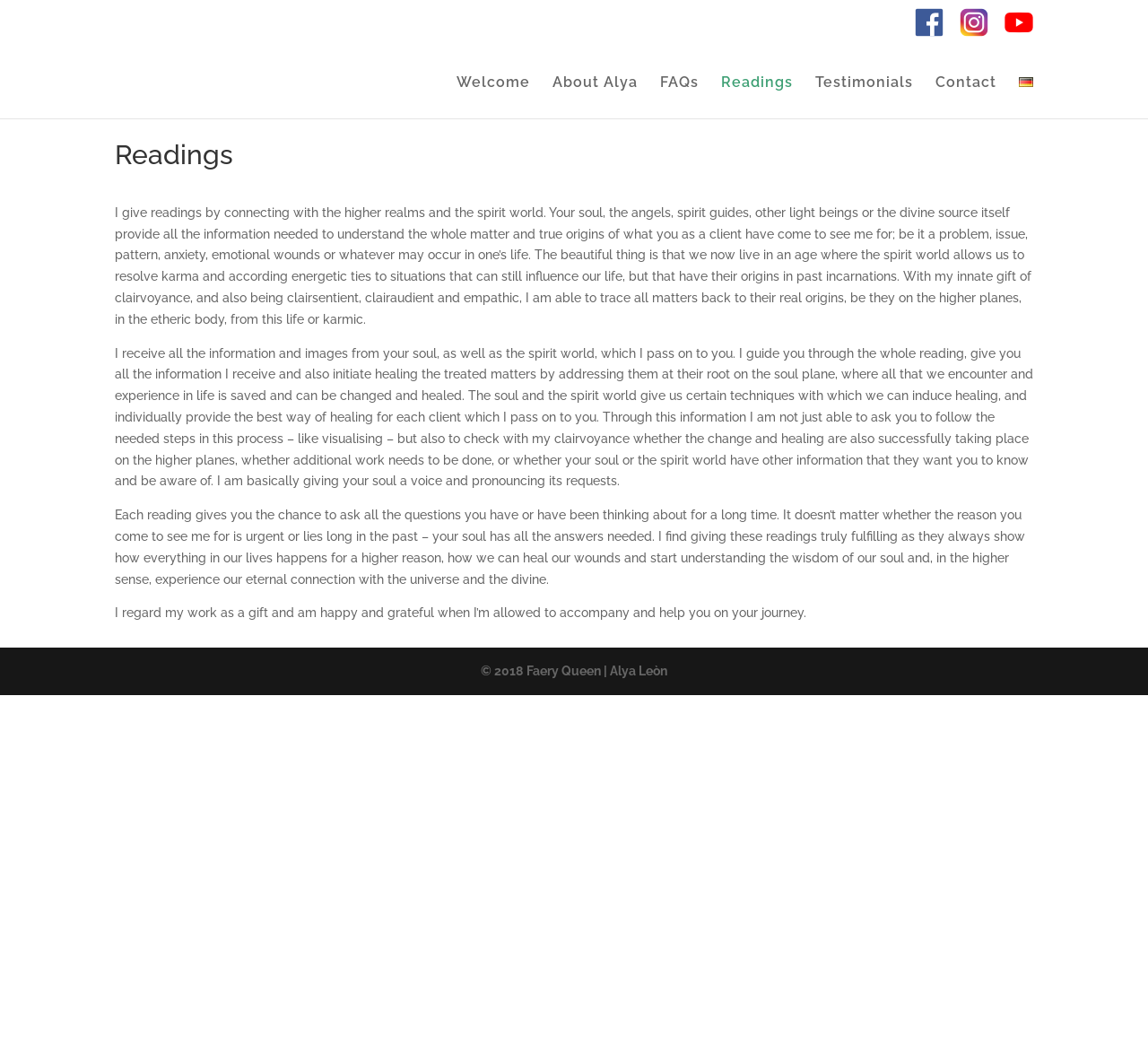Locate the coordinates of the bounding box for the clickable region that fulfills this instruction: "Click on the 'Readings' link".

[0.628, 0.072, 0.691, 0.112]